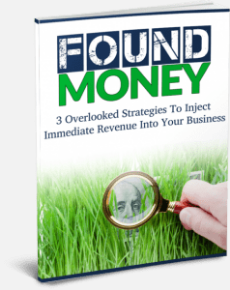Give a one-word or short phrase answer to the question: 
What object is being held by the hand in the foreground?

Magnifying glass